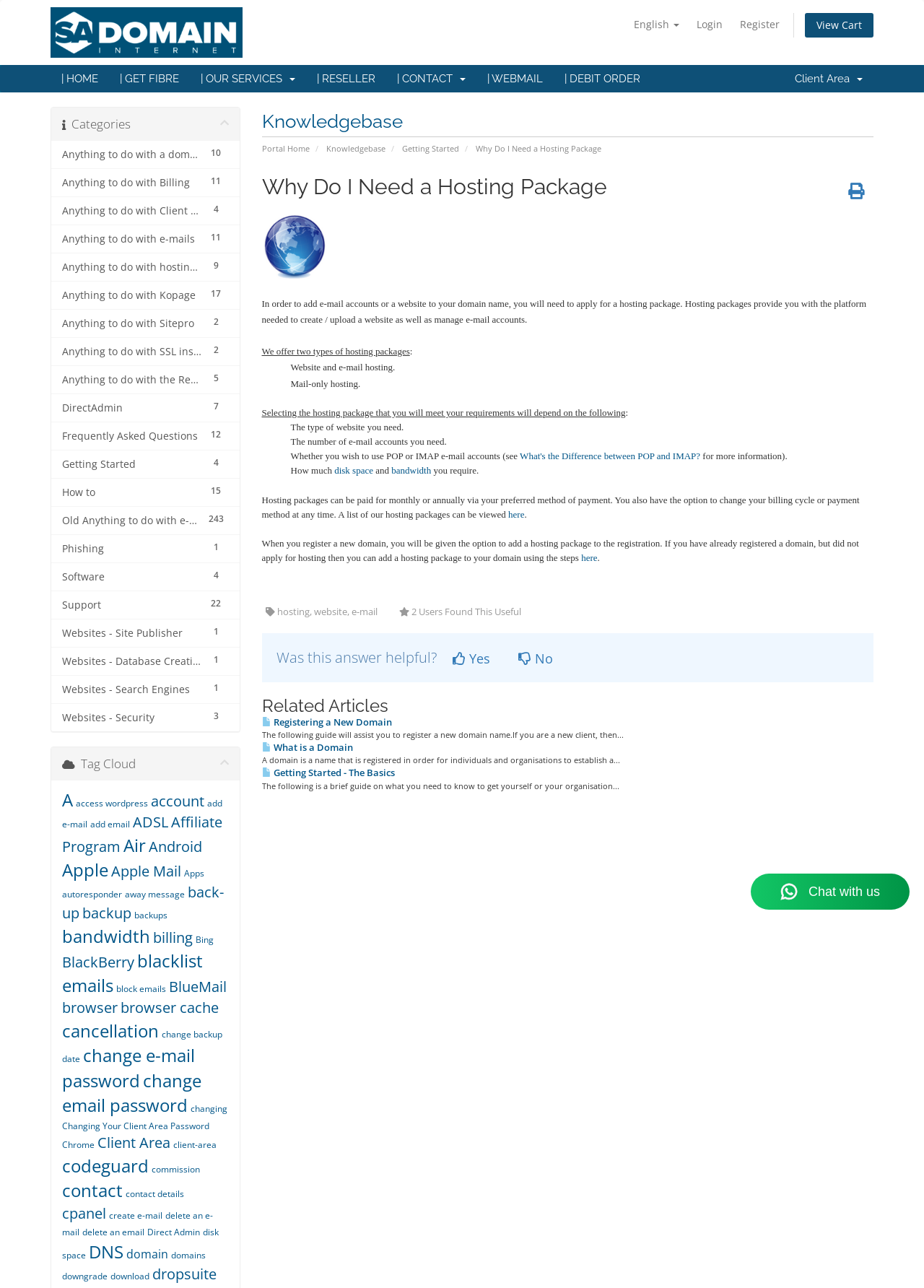Identify the bounding box coordinates of the region that should be clicked to execute the following instruction: "Read about getting started".

[0.435, 0.111, 0.496, 0.119]